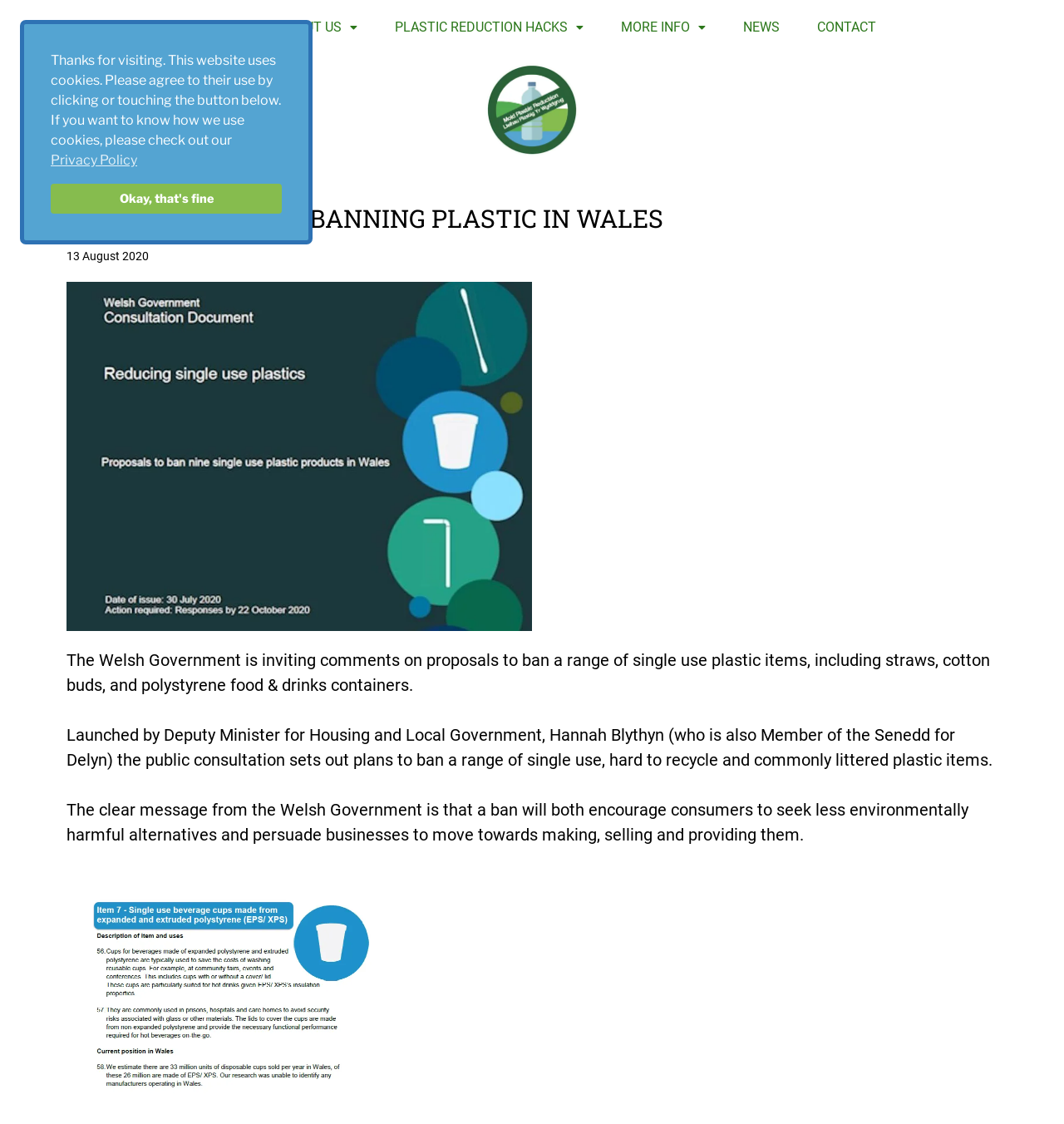Please identify the bounding box coordinates of the area that needs to be clicked to follow this instruction: "Go to the ABOUT US page".

[0.25, 0.007, 0.347, 0.041]